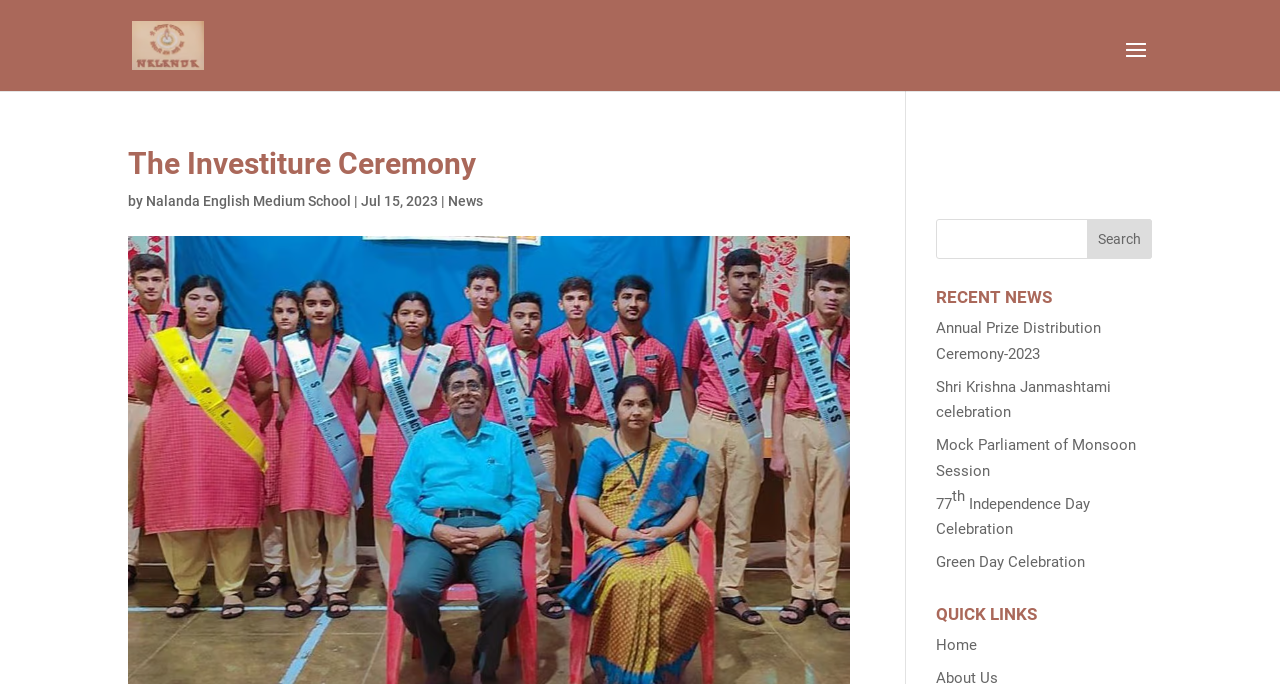Please identify the primary heading on the webpage and return its text.

The Investiture Ceremony